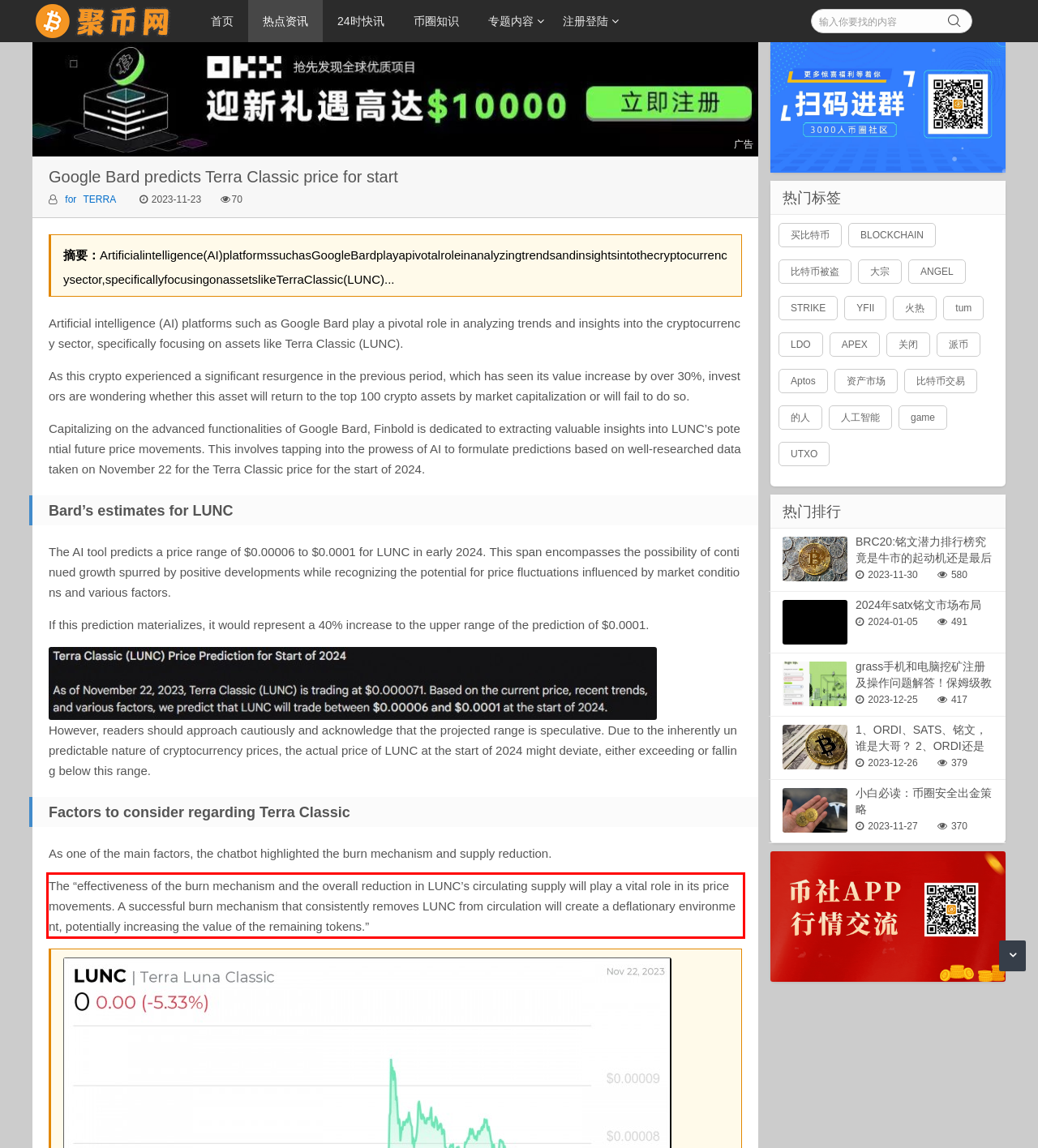From the given screenshot of a webpage, identify the red bounding box and extract the text content within it.

The “effectiveness of the burn mechanism and the overall reduction in LUNC’s circulating supply will play a vital role in its price movements. A successful burn mechanism that consistently removes LUNC from circulation will create a deflationary environment, potentially increasing the value of the remaining tokens.”